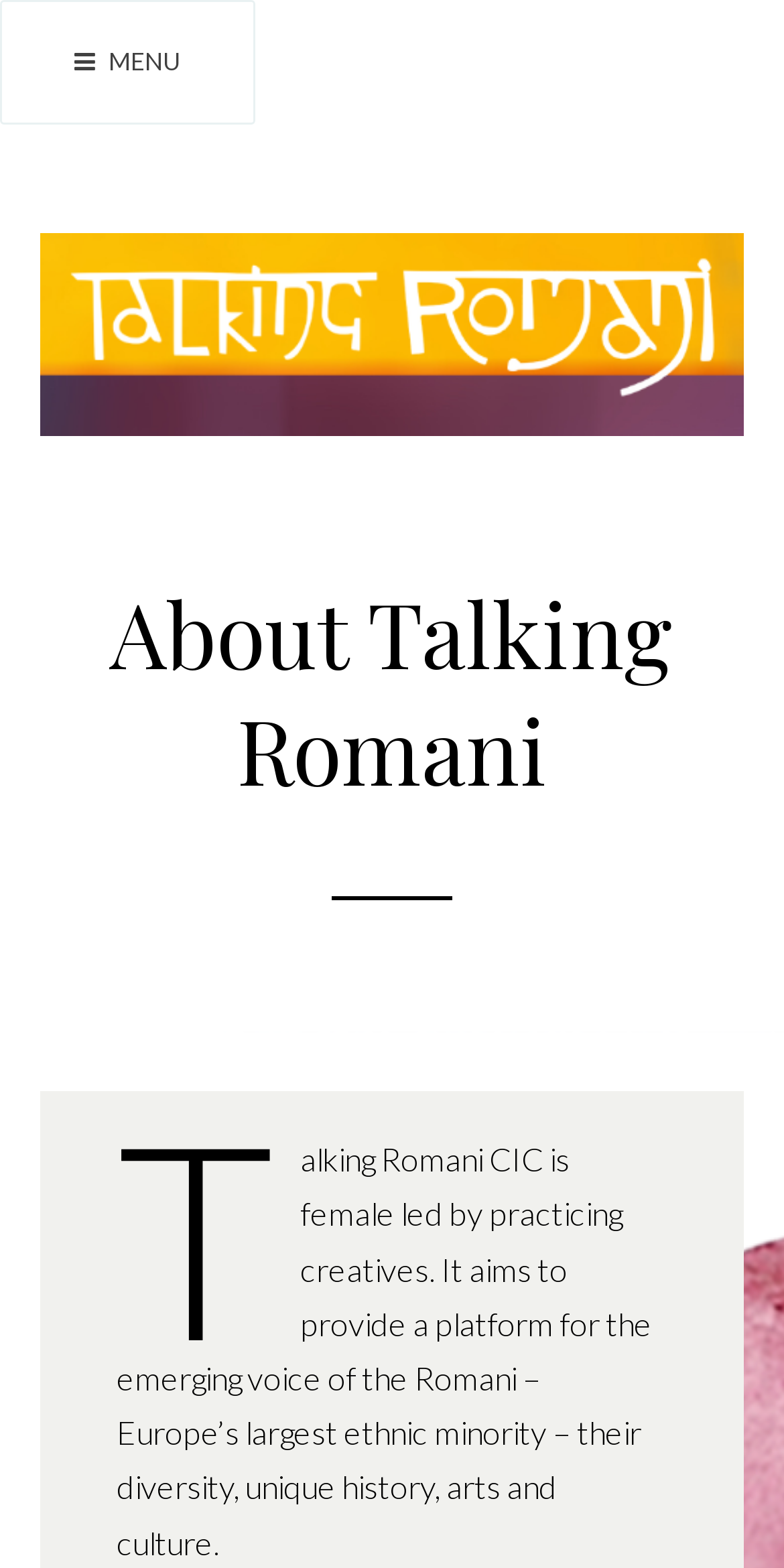Describe every aspect of the webpage in a detailed manner.

The webpage is about Talking Romani, a platform focused on the Romani ethnic minority. At the top left corner, there is a button labeled "MENU" that controls the primary menu. Next to it, on the top center, is a link to "Talking Romani" accompanied by an image with the same name. Below this link, there is another link to "Talking Romani" followed by a static text "Language, Arts and Culture".

Underneath these elements, there is a header section that spans across the top half of the page. Within this section, a heading "About Talking Romani" is prominently displayed. Below the header, a paragraph of text describes Talking Romani CIC, a female-led organization that aims to provide a platform for the emerging voice of the Romani people, highlighting their diversity, unique history, arts, and culture.